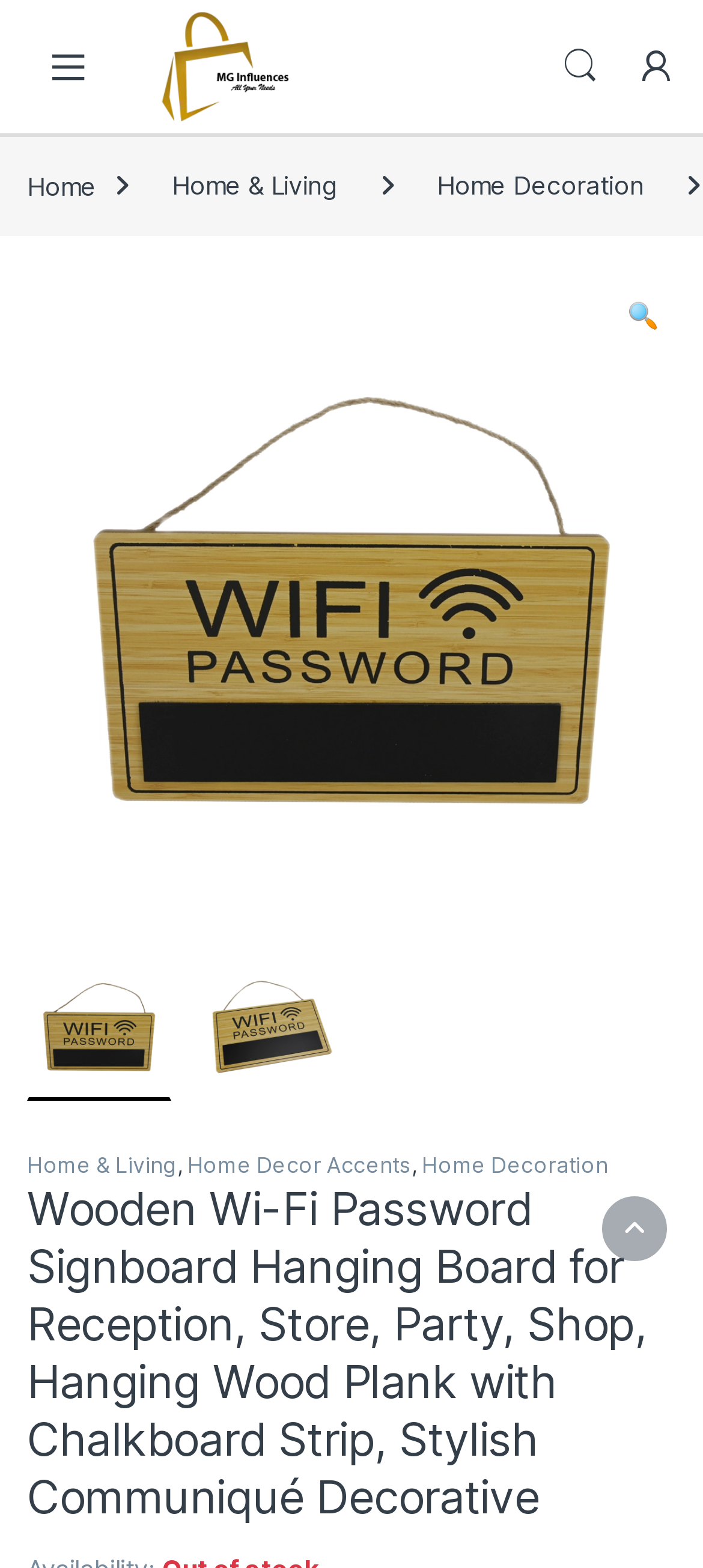Provide the bounding box coordinates in the format (top-left x, top-left y, bottom-right x, bottom-right y). All values are floating point numbers between 0 and 1. Determine the bounding box coordinate of the UI element described as: Home & Living

[0.211, 0.097, 0.514, 0.14]